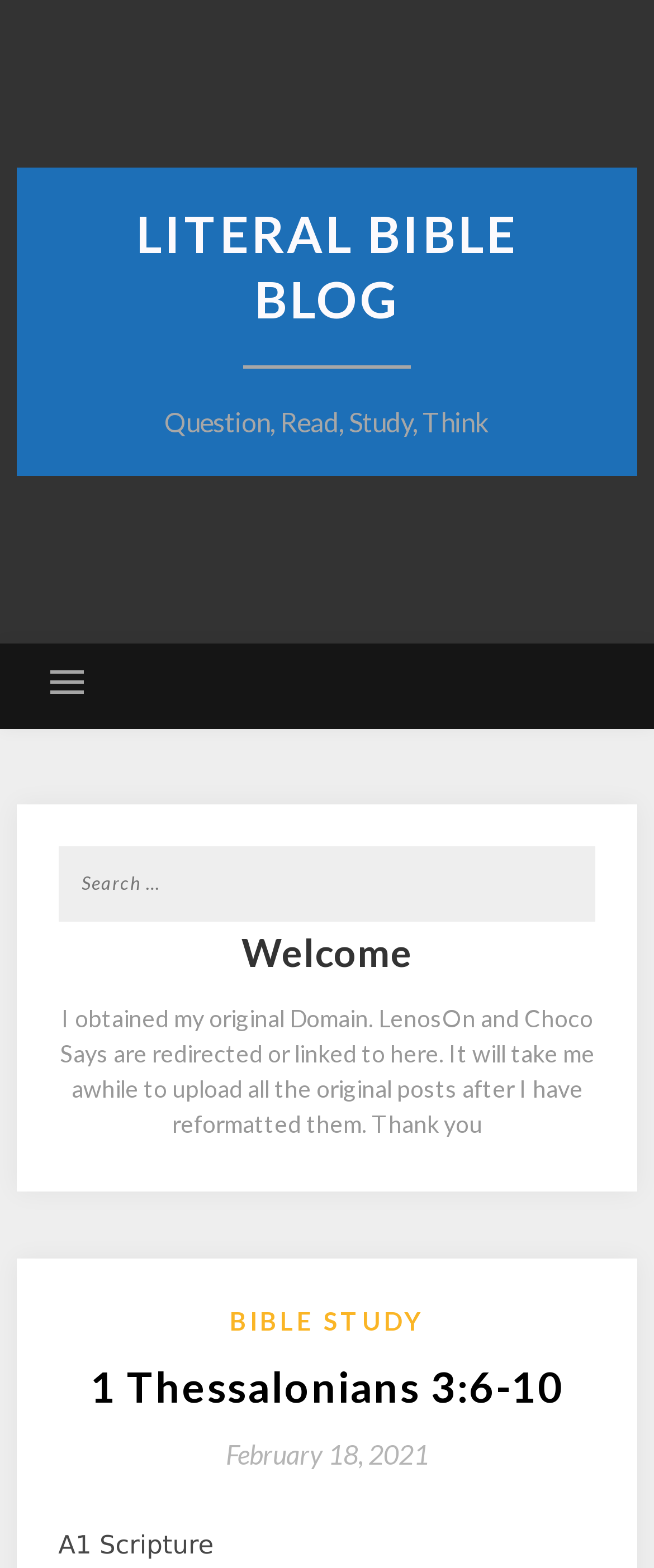What is the name of the blog?
From the screenshot, supply a one-word or short-phrase answer.

Literal Bible Blog